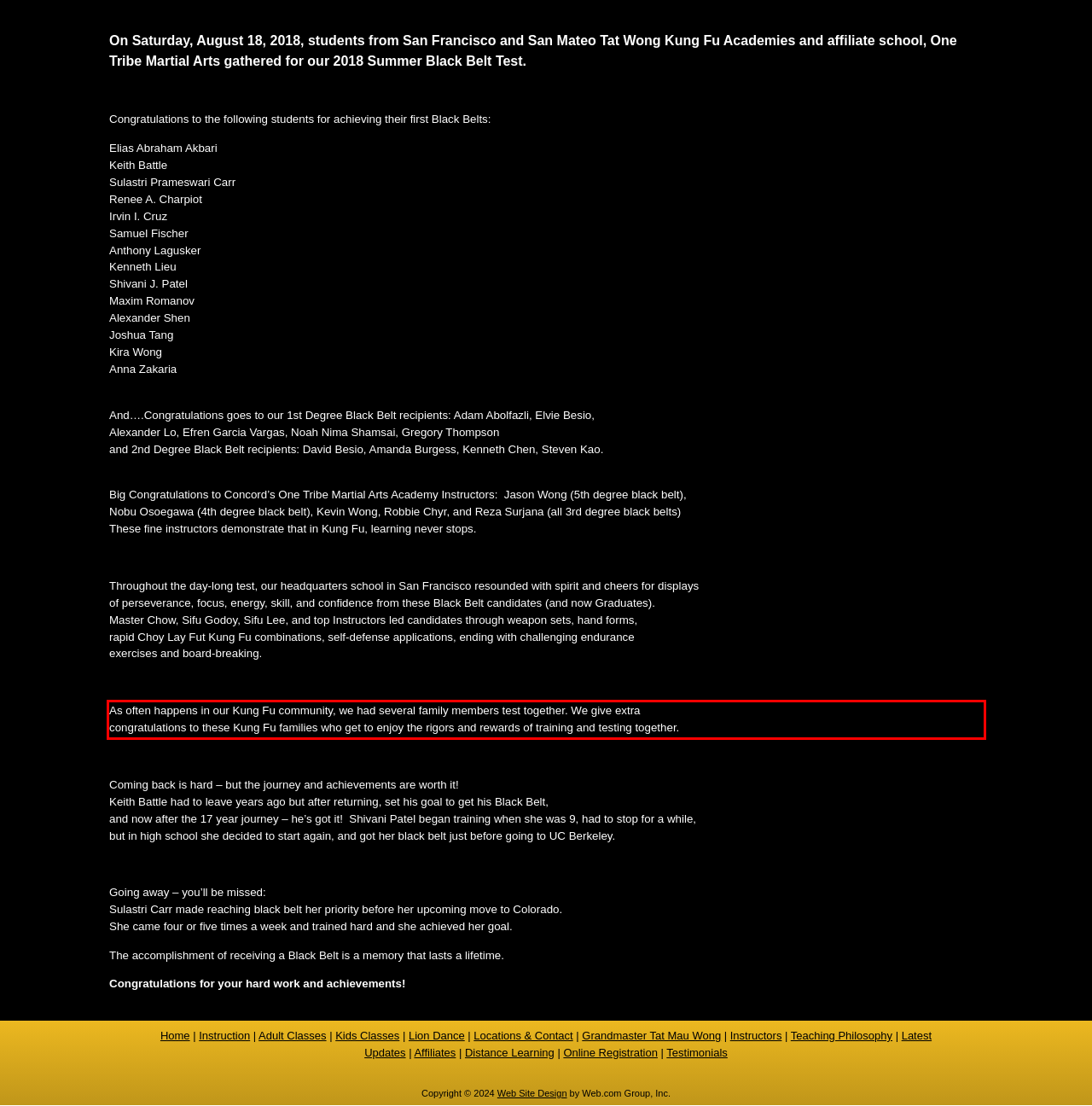Using the provided webpage screenshot, recognize the text content in the area marked by the red bounding box.

As often happens in our Kung Fu community, we had several family members test together. We give extra congratulations to these Kung Fu families who get to enjoy the rigors and rewards of training and testing together.